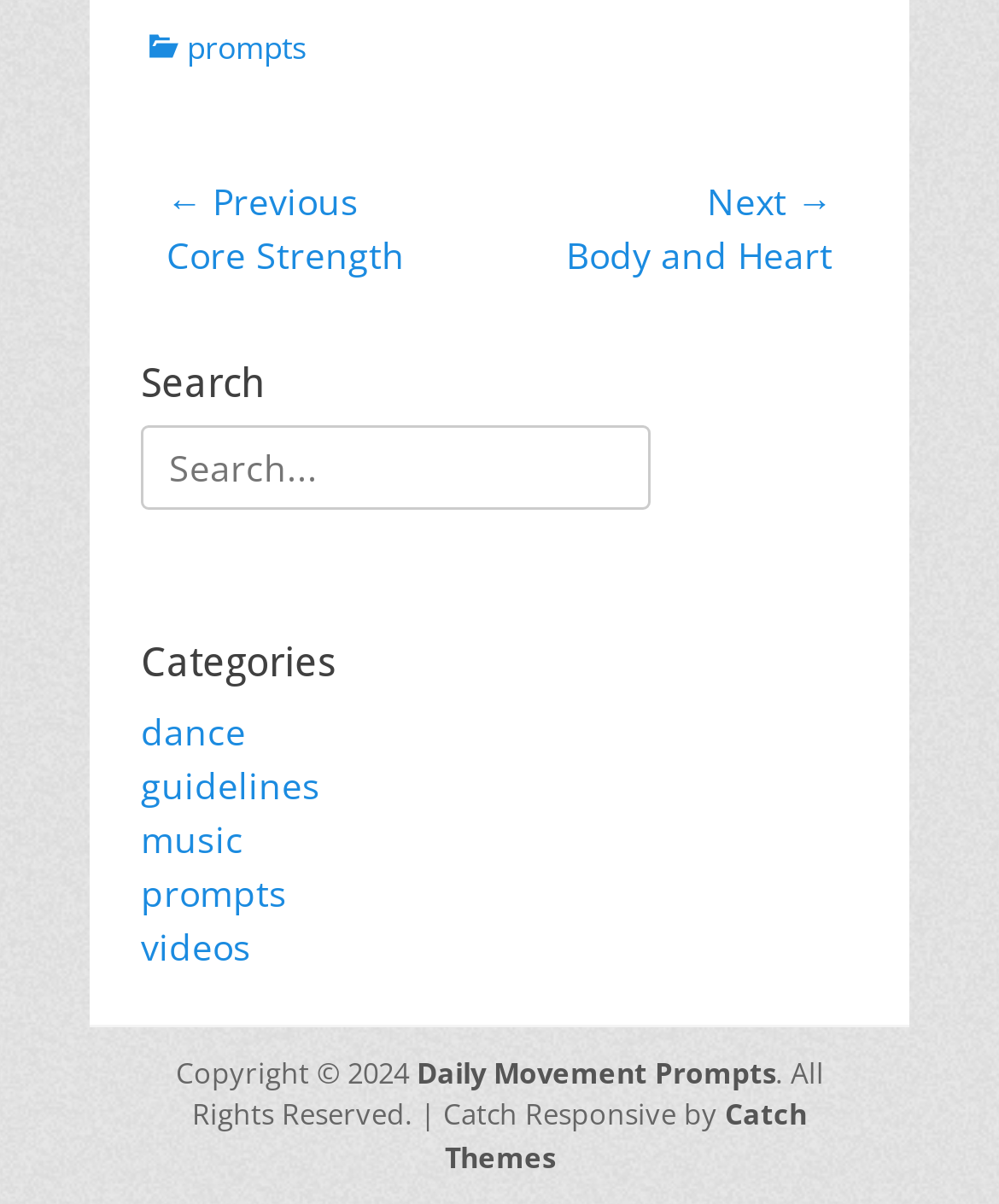What is the category of the previous post?
From the image, provide a succinct answer in one word or a short phrase.

Core Strength